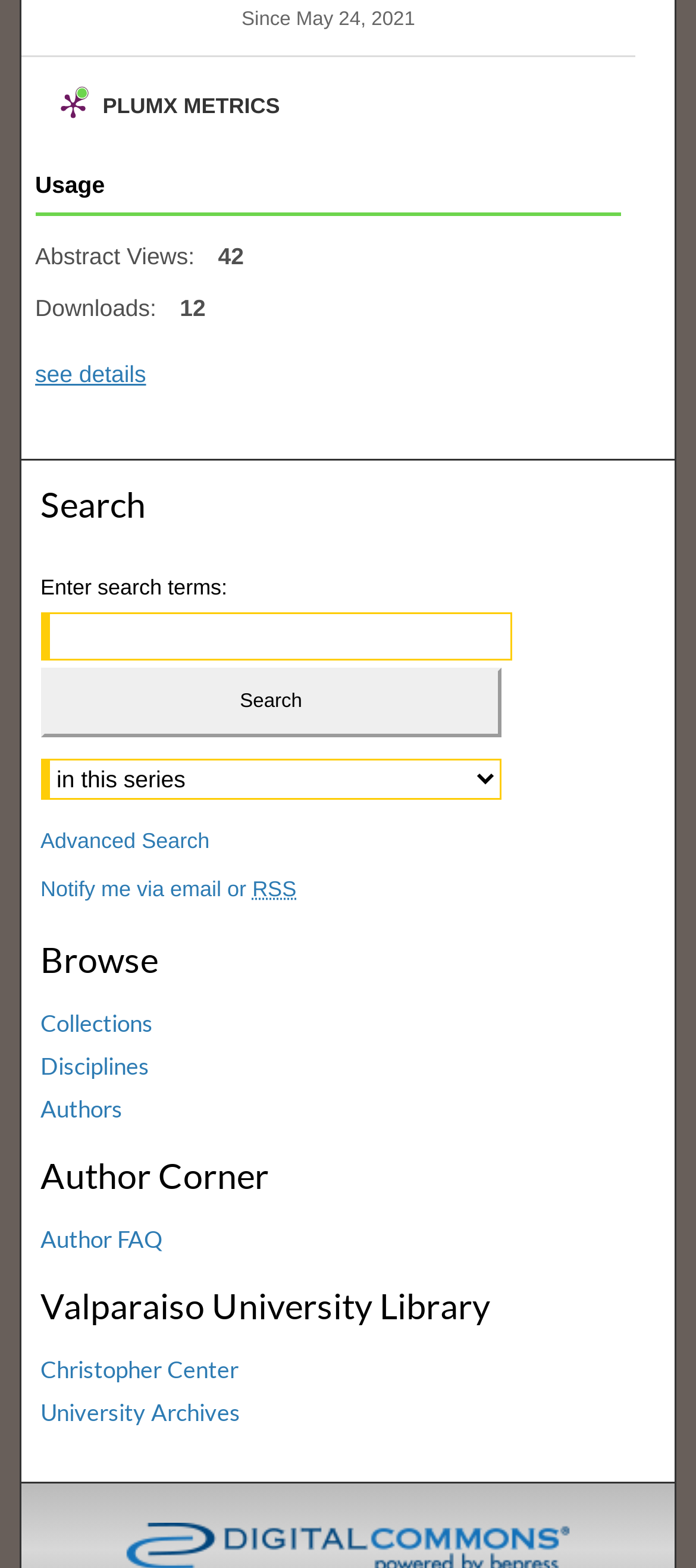Can you show the bounding box coordinates of the region to click on to complete the task described in the instruction: "Go to advanced search"?

[0.058, 0.496, 0.301, 0.512]